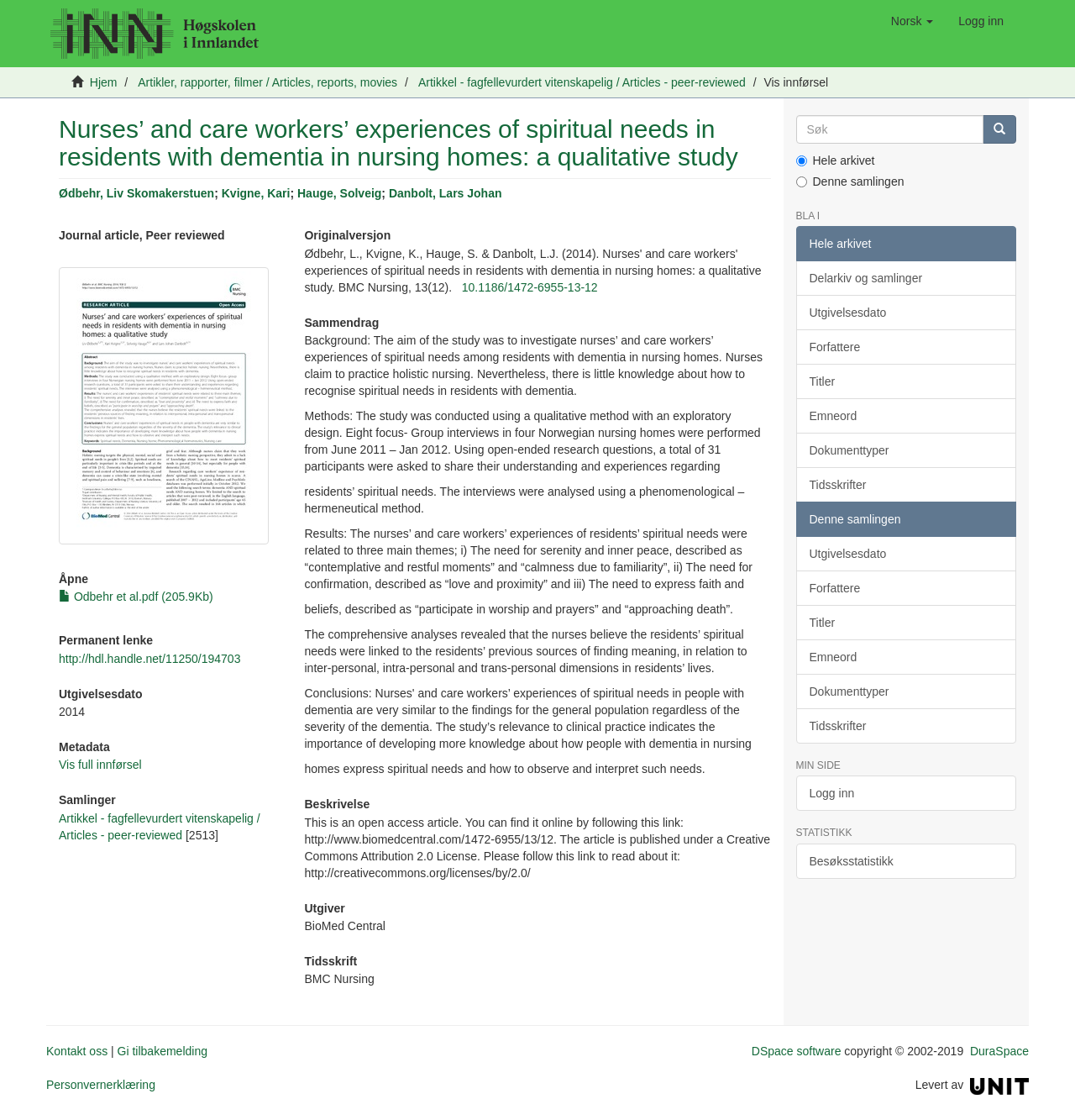What is the name of the journal where the article was published? Analyze the screenshot and reply with just one word or a short phrase.

BMC Nursing